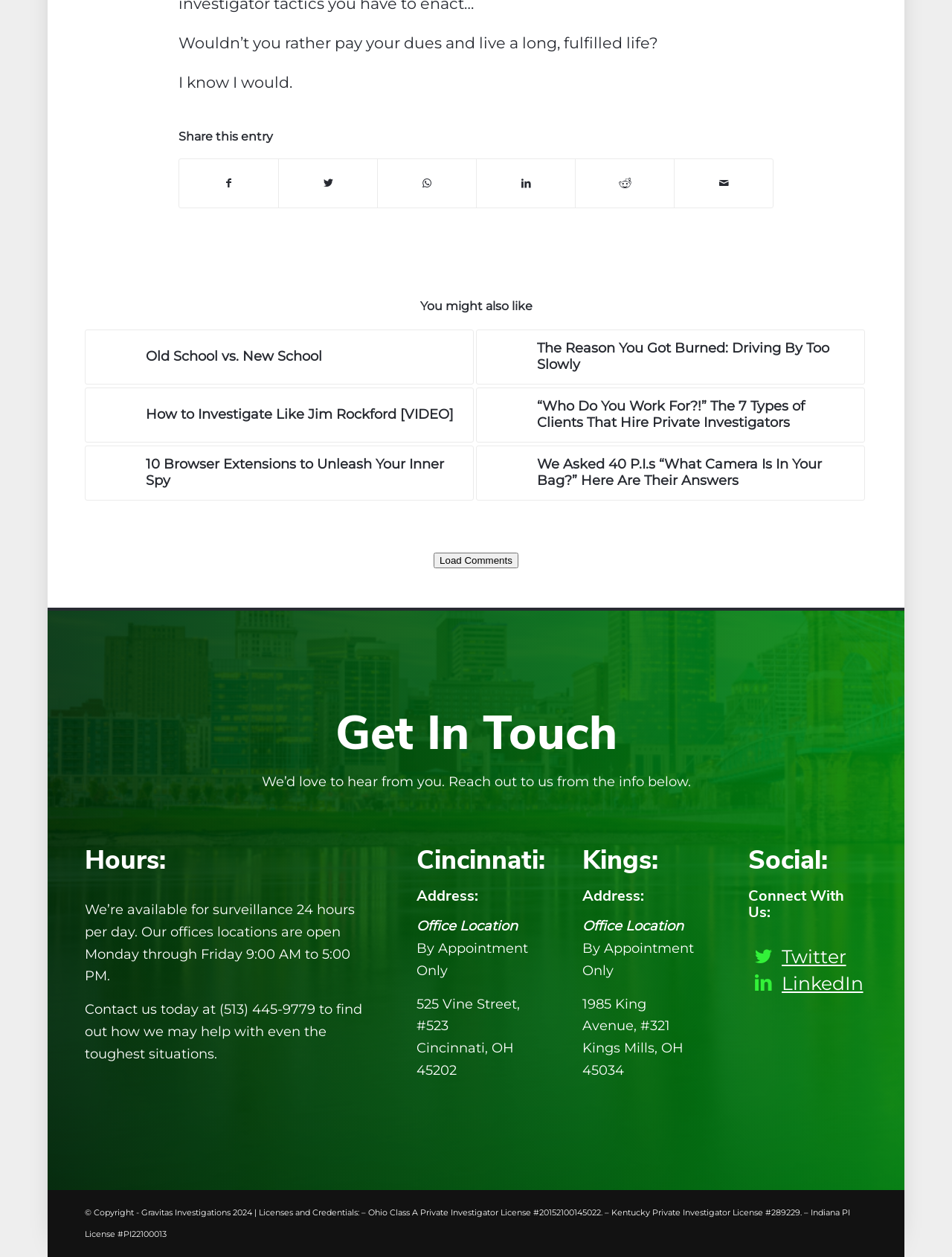Please identify the bounding box coordinates of the element I need to click to follow this instruction: "Share this entry on Facebook".

[0.188, 0.127, 0.292, 0.165]